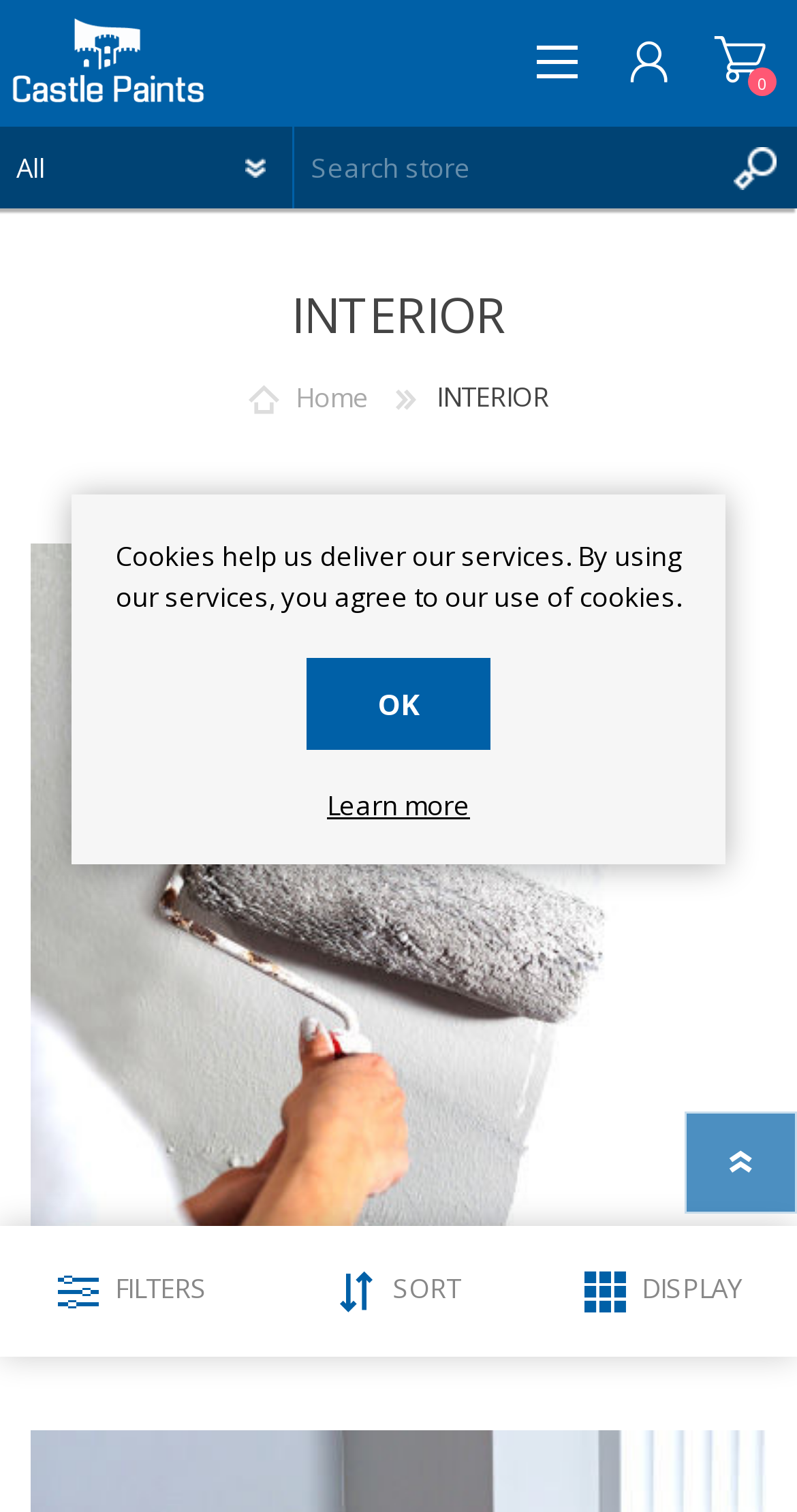Given the element description, predict the bounding box coordinates in the format (top-left x, top-left y, bottom-right x, bottom-right y), using floating point numbers between 0 and 1: parent_node: All value="Search"

[0.897, 0.084, 1.0, 0.138]